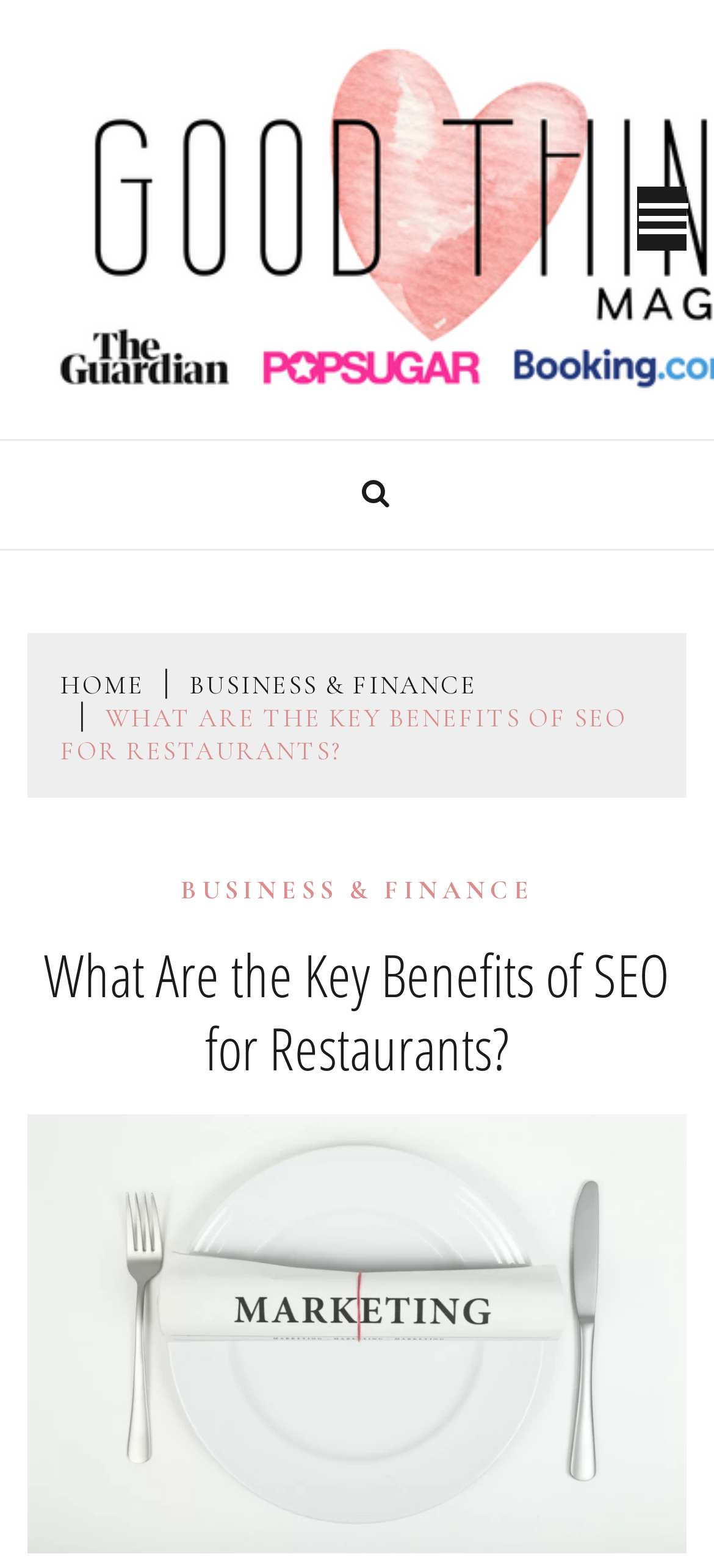Provide the bounding box coordinates of the area you need to click to execute the following instruction: "read the article WHAT ARE THE KEY BENEFITS OF SEO FOR RESTAURANTS?".

[0.038, 0.599, 0.962, 0.692]